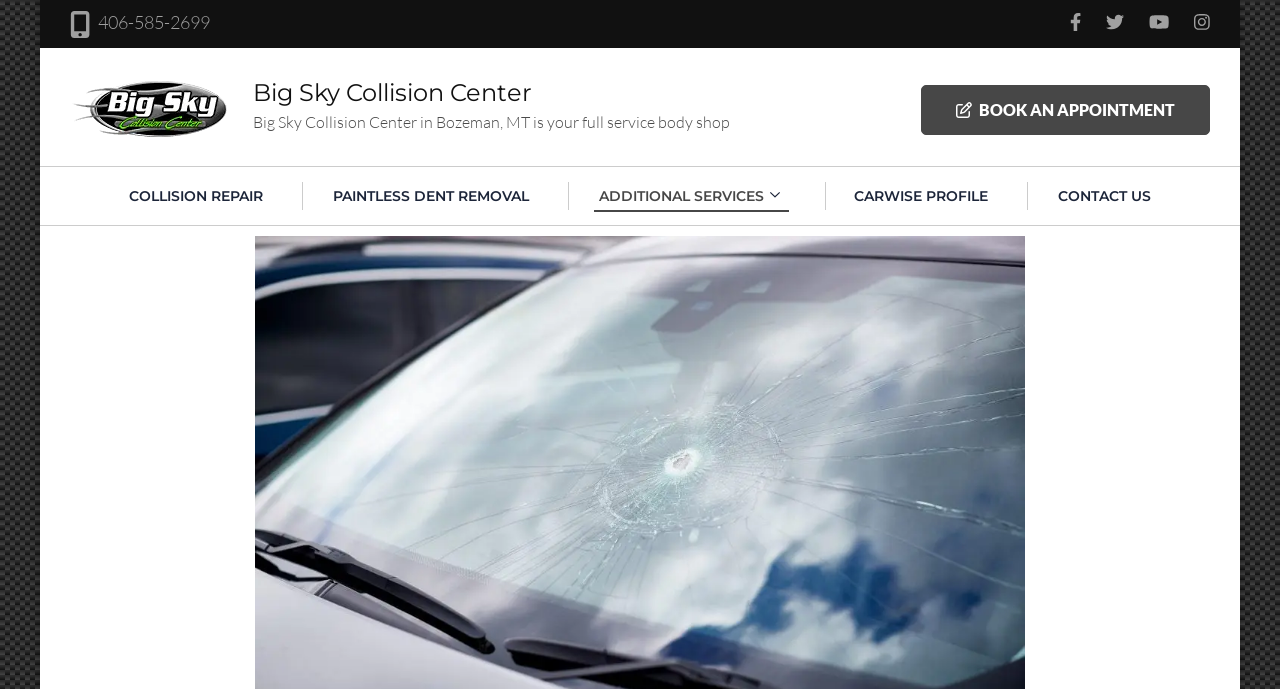Identify the bounding box coordinates of the element that should be clicked to fulfill this task: "Contact us". The coordinates should be provided as four float numbers between 0 and 1, i.e., [left, top, right, bottom].

[0.823, 0.264, 0.903, 0.305]